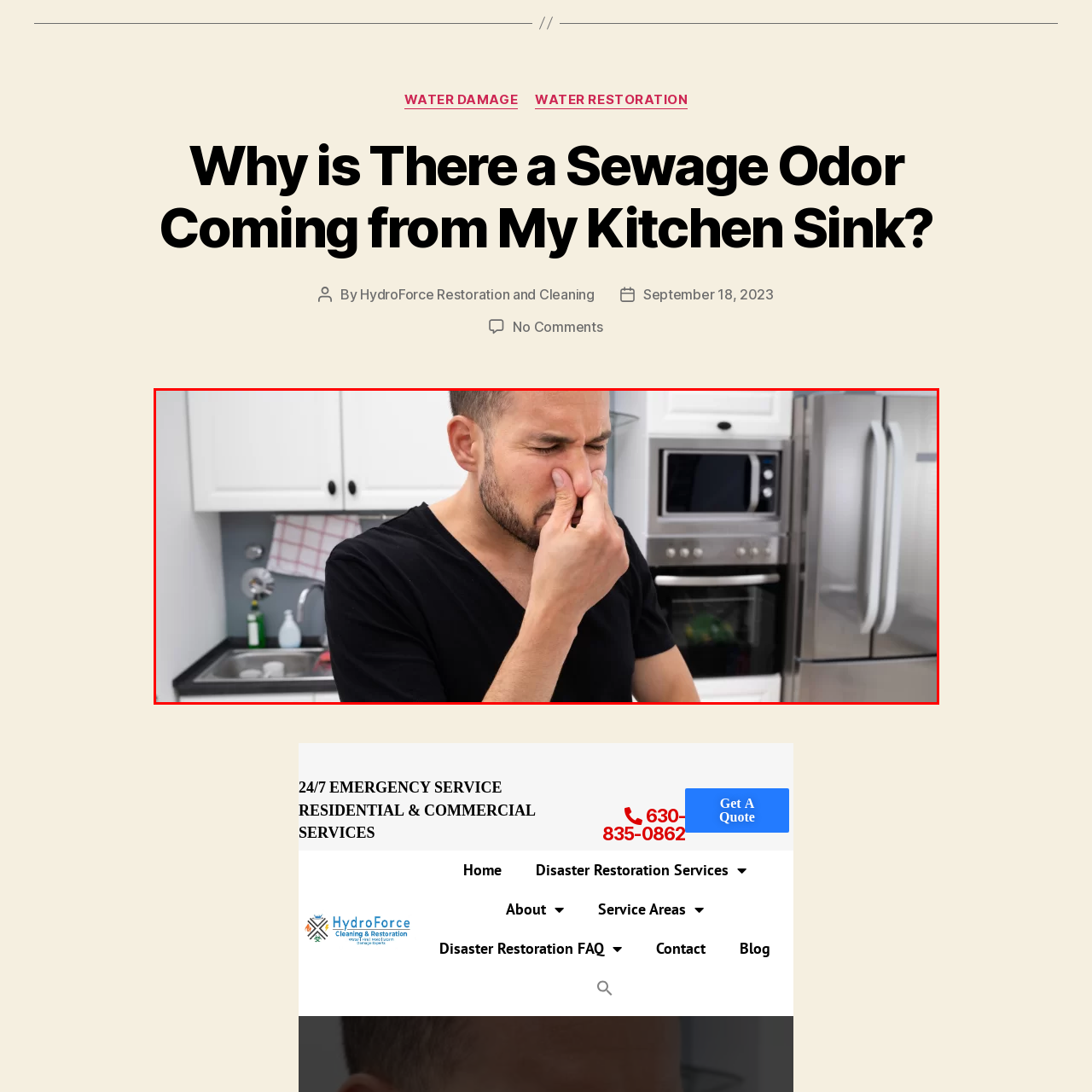What is next to the sink?
Inspect the image within the red bounding box and answer the question in detail.

In the image, the sink is positioned next to a white cabinet, which is a common arrangement in modern kitchens. This information is obtained by examining the spatial relationships between the sink and the surrounding objects in the kitchen.